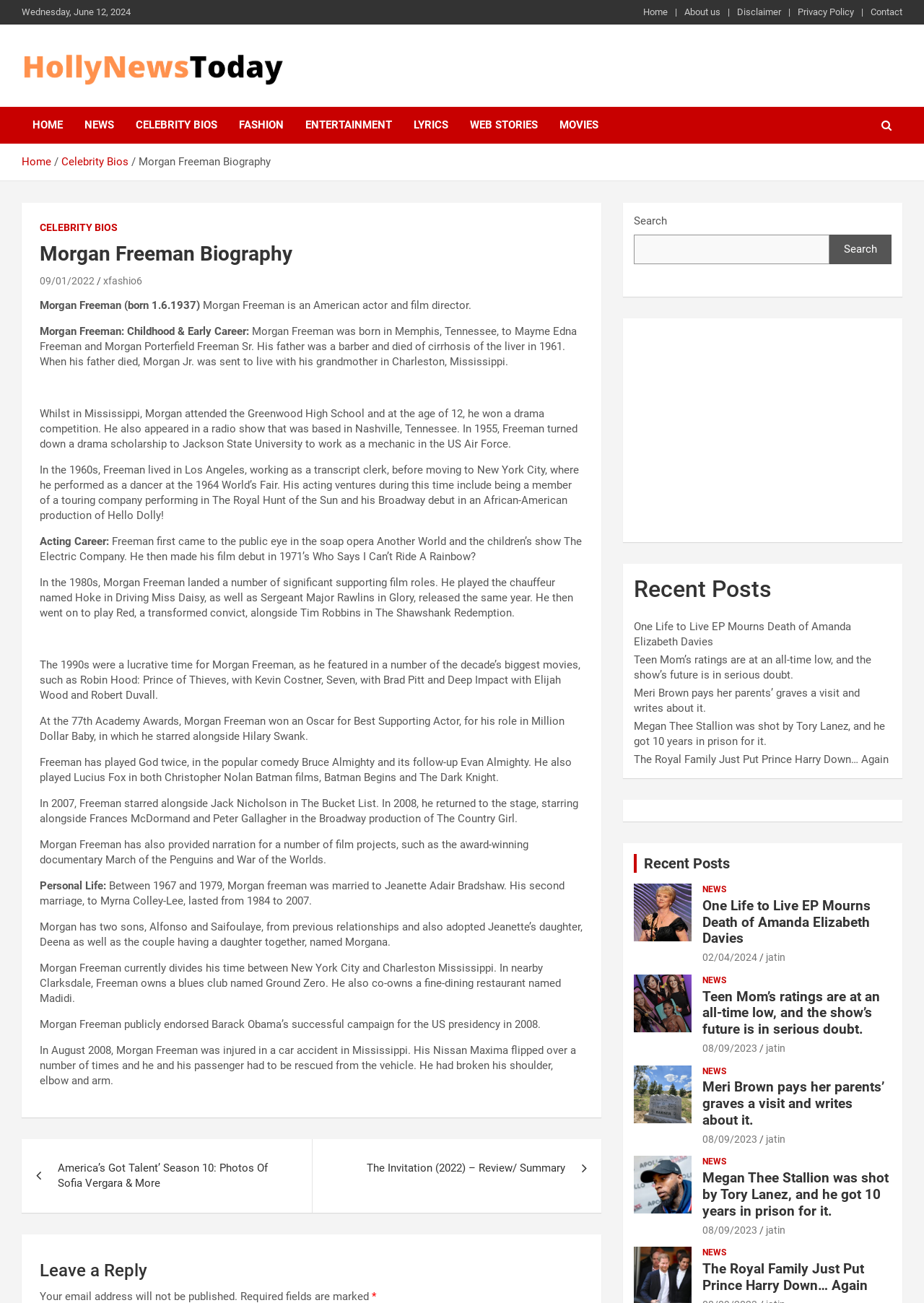Can you provide the bounding box coordinates for the element that should be clicked to implement the instruction: "Click the 'Recent Posts' link"?

[0.686, 0.441, 0.965, 0.464]